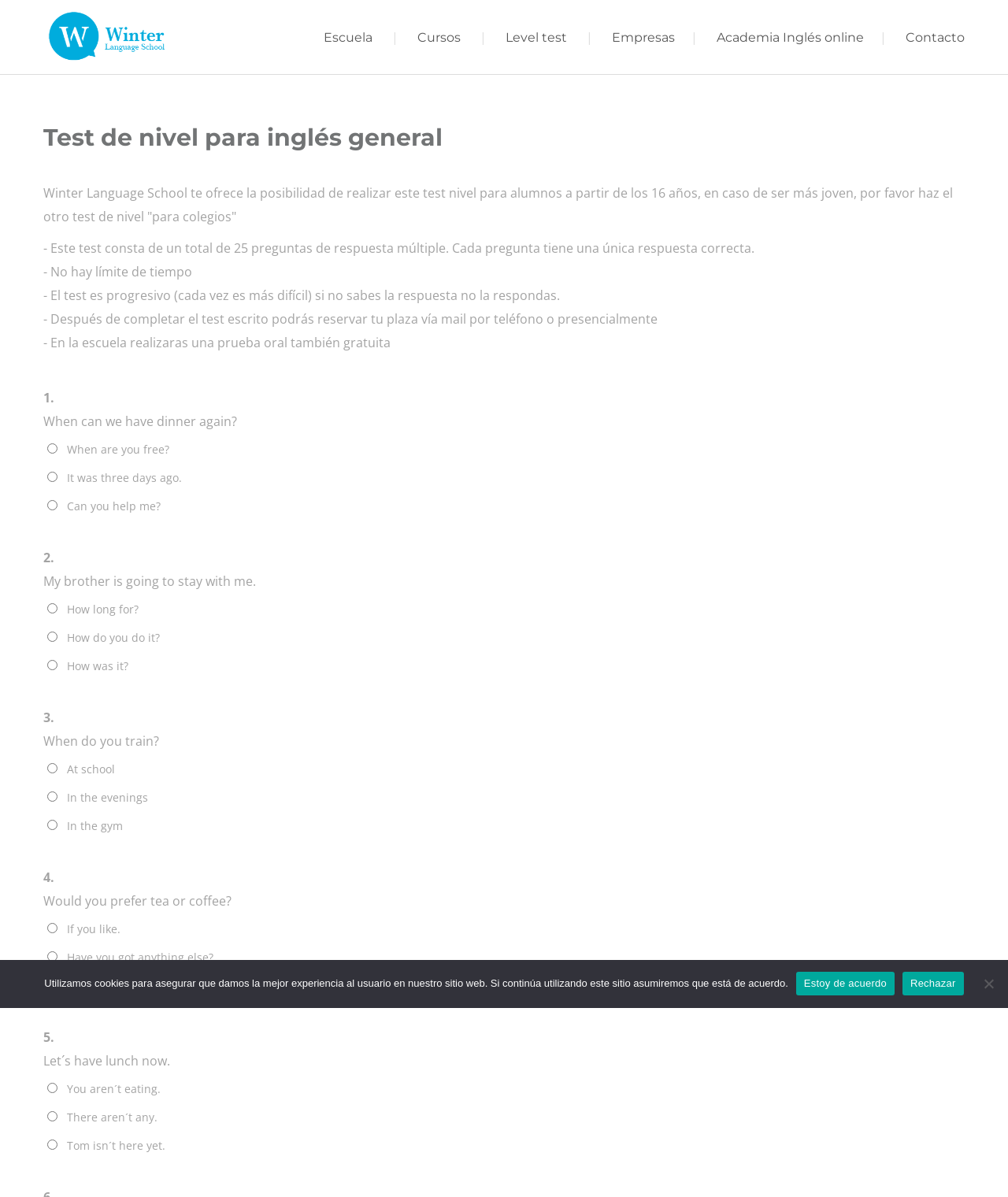Given the description of the UI element: "Cursos", predict the bounding box coordinates in the form of [left, top, right, bottom], with each value being a float between 0 and 1.

[0.414, 0.025, 0.457, 0.038]